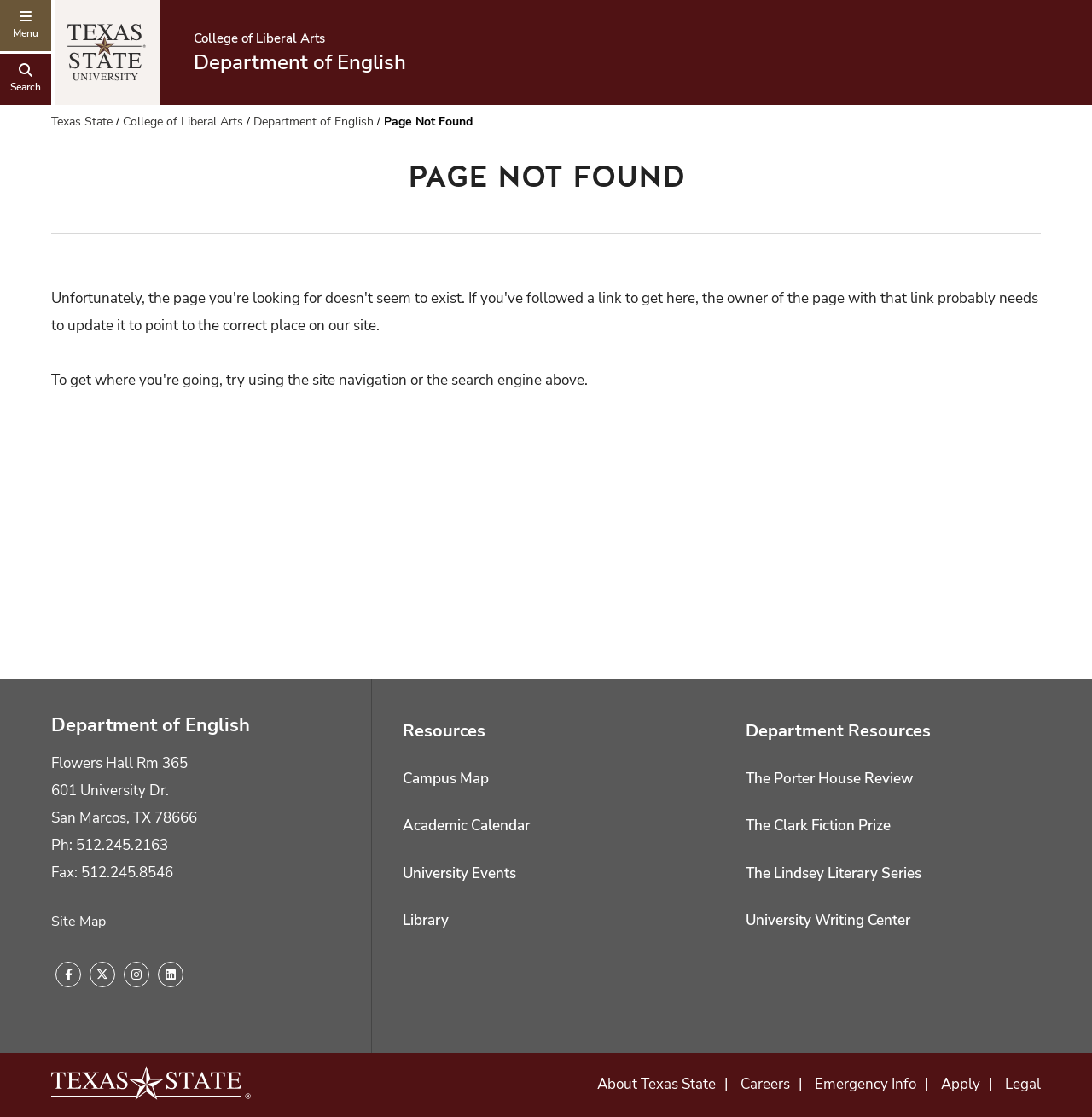Please answer the following query using a single word or phrase: 
What is the department's location?

Flowers Hall Rm 365